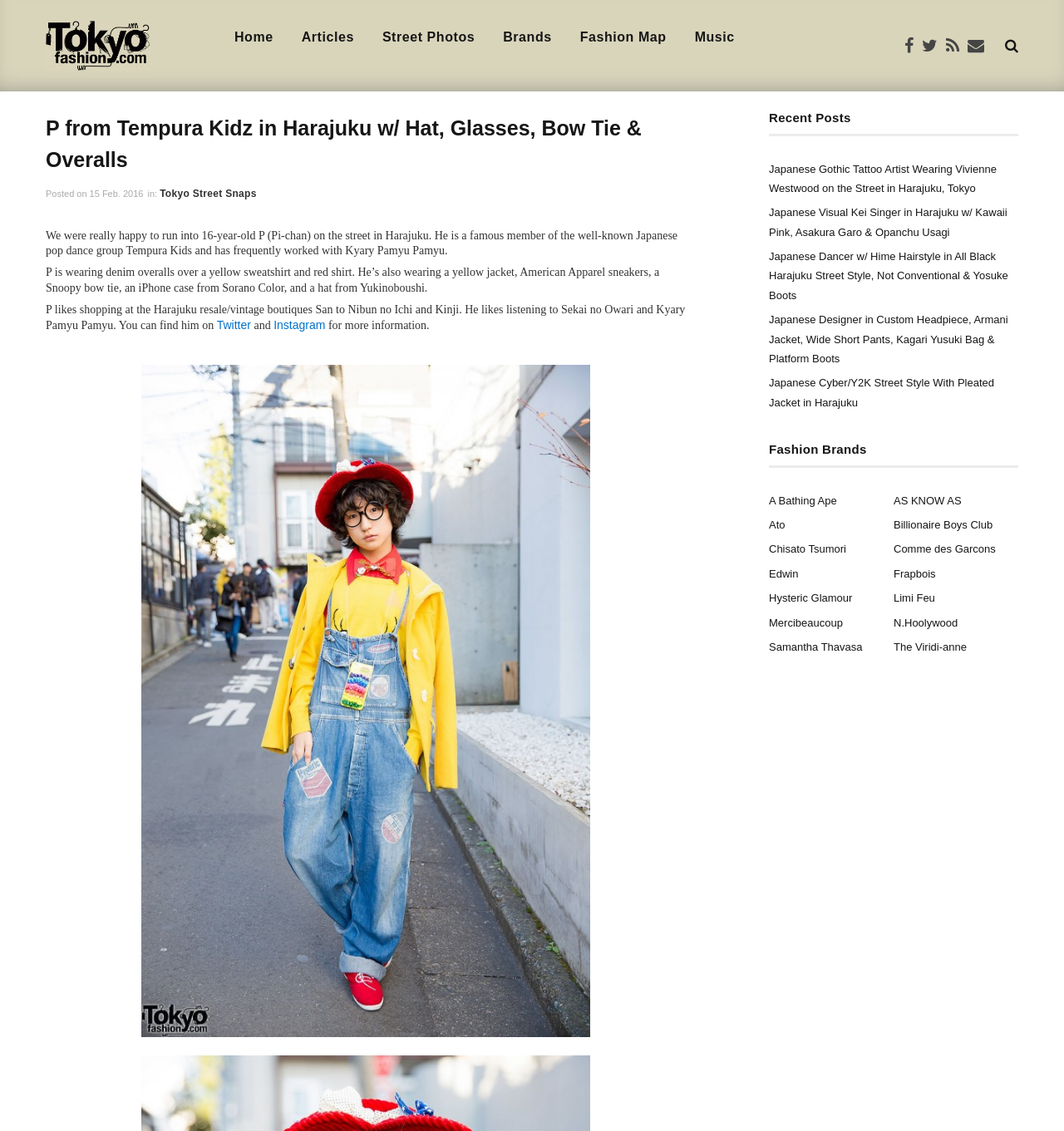Please examine the image and answer the question with a detailed explanation:
What is the name of the fashion brand that P likes to shop at?

According to the webpage, P likes shopping at the Harajuku resale/vintage boutiques San to Nibun no Ichi and Kinji, which is mentioned in the text description of P's interests.